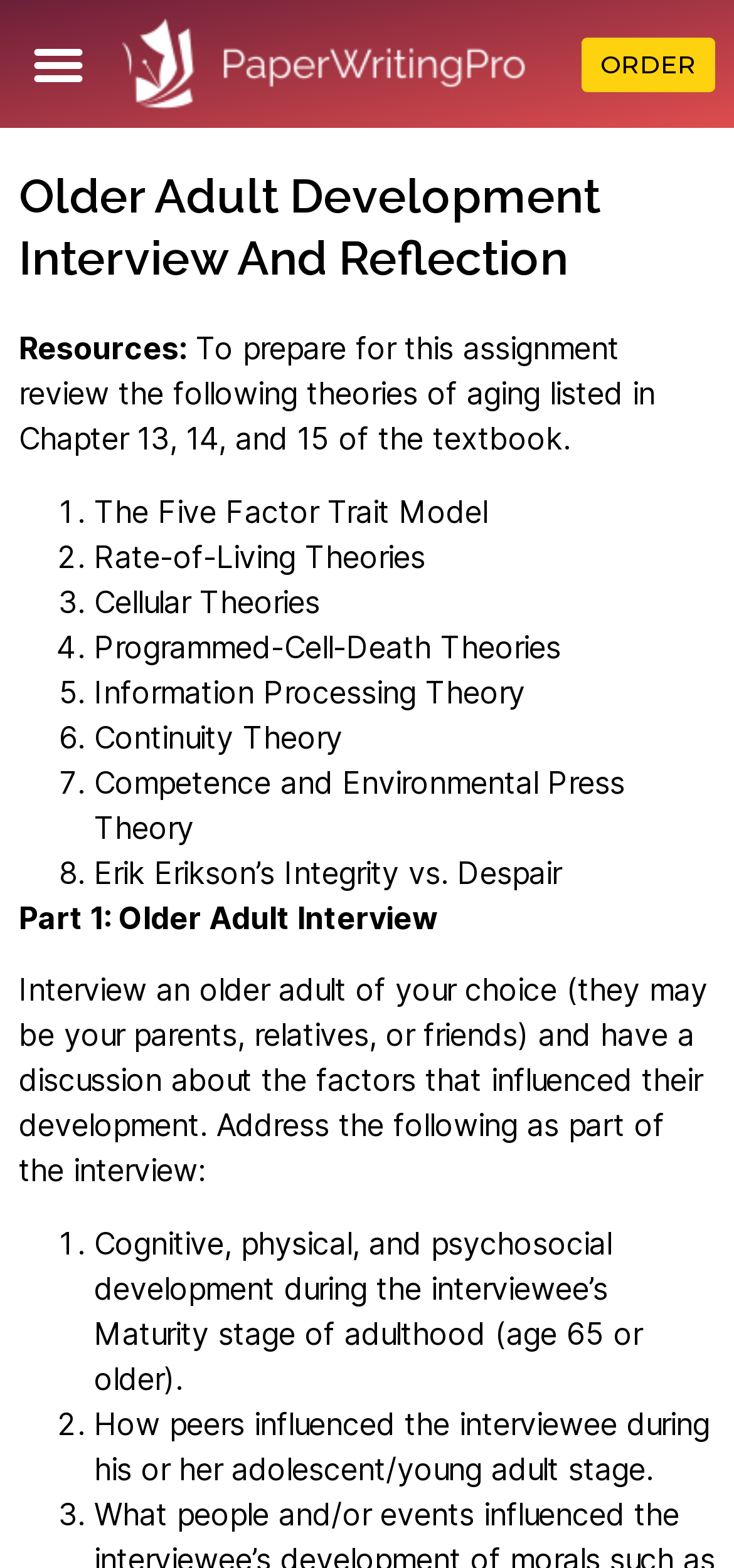What stage of adulthood should the interviewee be in?
Based on the image, provide your answer in one word or phrase.

Maturity stage (age 65 or older)